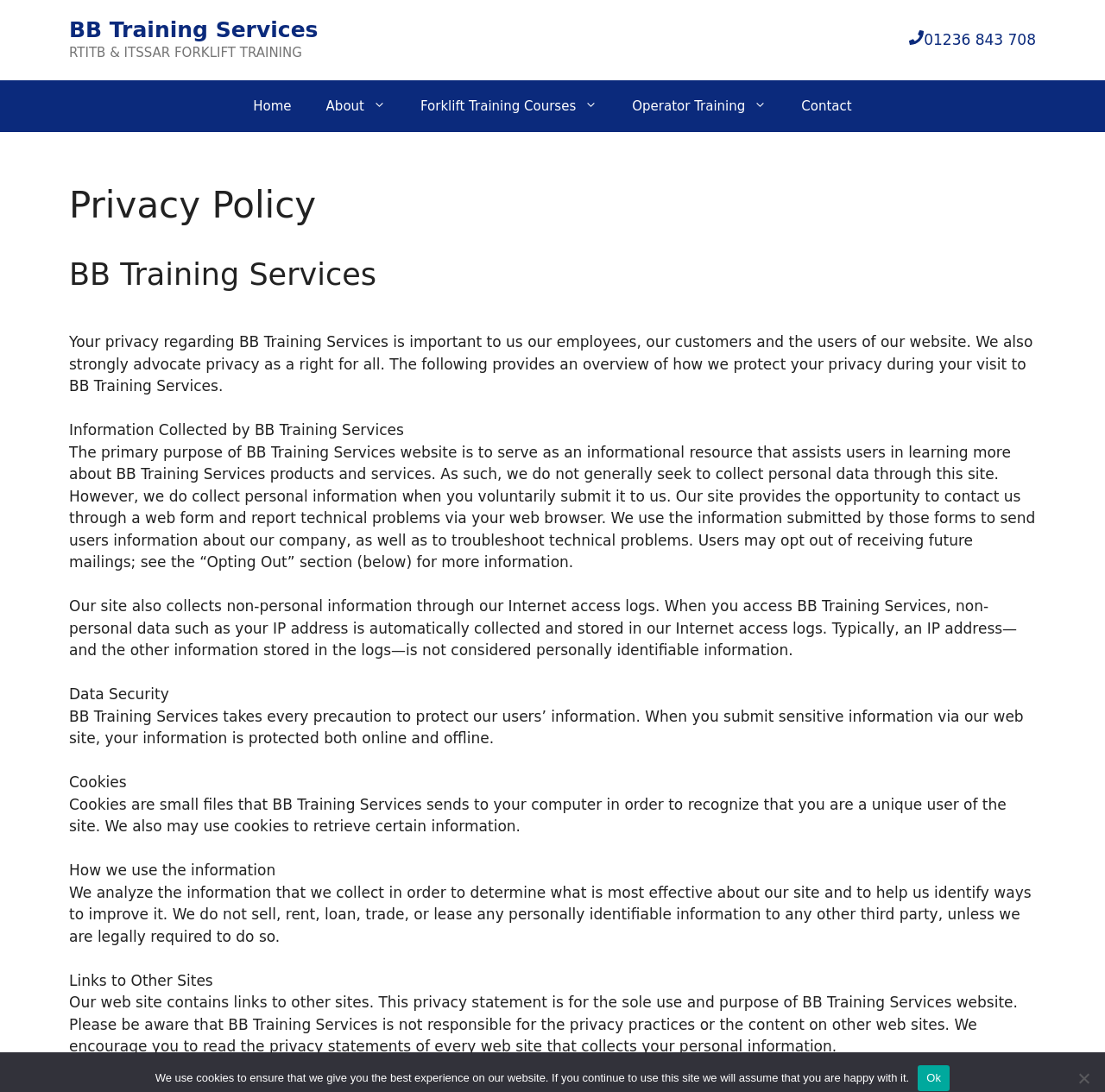Detail the features and information presented on the webpage.

The webpage is about the privacy policy of BB Training Services, a company based in Airdrie, Scotland. At the top of the page, there is a banner with the company name and a phone number. Below the banner, there is a navigation menu with links to different sections of the website, including Home, About, Forklift Training Courses, Operator Training, and Contact.

The main content of the page is divided into sections, each with a heading. The first section is an introduction to the company's privacy policy, stating that they value privacy and advocate for it as a right. The following sections explain how the company collects and uses personal information, including information collected through web forms and technical problem reports. They also explain how they use non-personal information, such as IP addresses, and how they protect user data.

The page also discusses the use of cookies, how the company analyzes the information they collect, and how they do not sell or rent personally identifiable information to third parties. Additionally, there is a section on links to other sites, stating that the company is not responsible for the privacy practices of other websites.

At the bottom of the page, there is a notice about the use of cookies, stating that by continuing to use the site, users are assumed to be happy with the company's cookie policy. There is also an "Ok" button and a "No" option, although it is not clear what the "No" option refers to.

Overall, the webpage is a detailed explanation of BB Training Services' privacy policy, outlining how they collect and use personal and non-personal information, and how they protect user data.